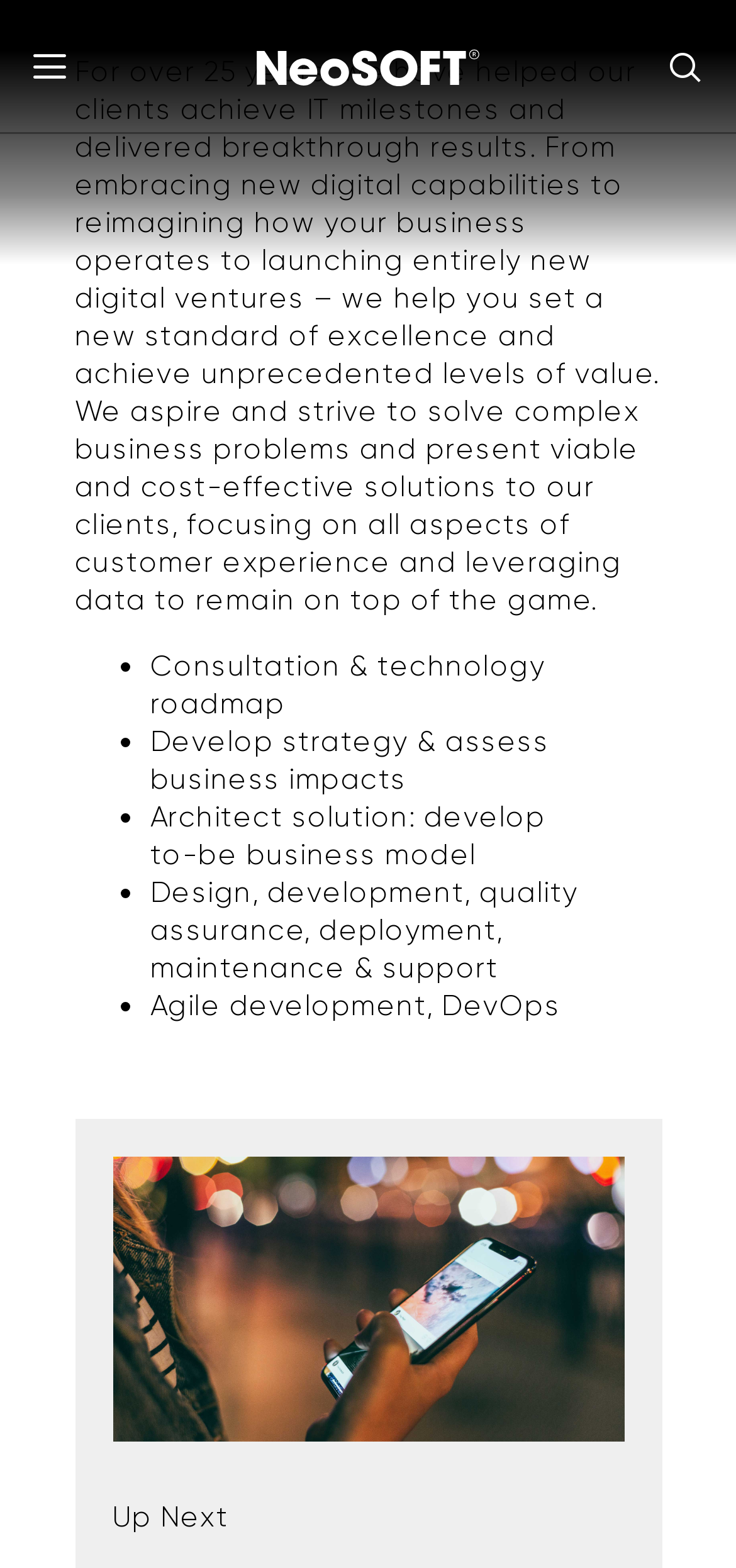Please find the main title text of this webpage.

Full-service Technology Partner